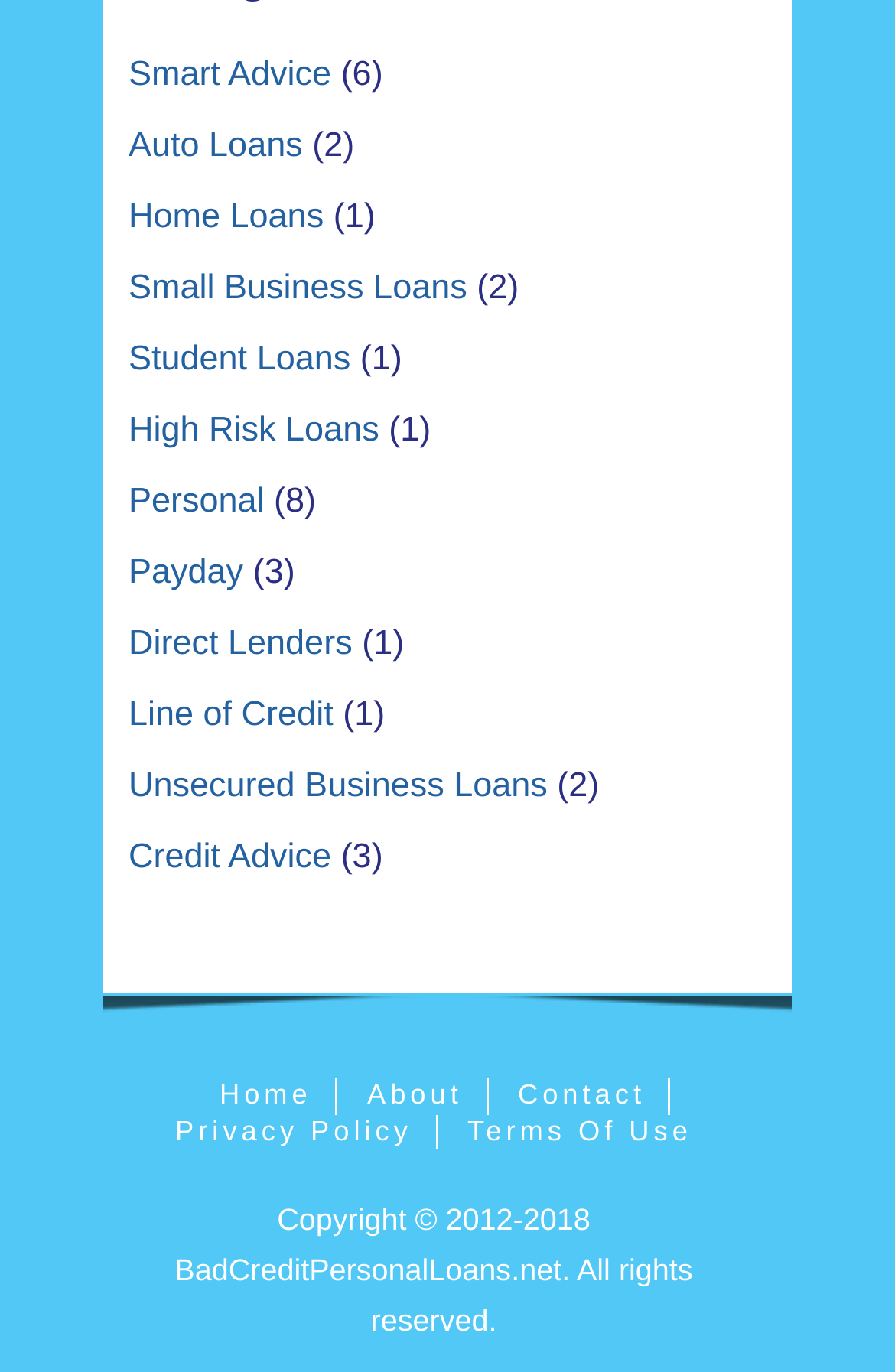Please give the bounding box coordinates of the area that should be clicked to fulfill the following instruction: "Click on Smart Advice". The coordinates should be in the format of four float numbers from 0 to 1, i.e., [left, top, right, bottom].

[0.144, 0.04, 0.37, 0.068]